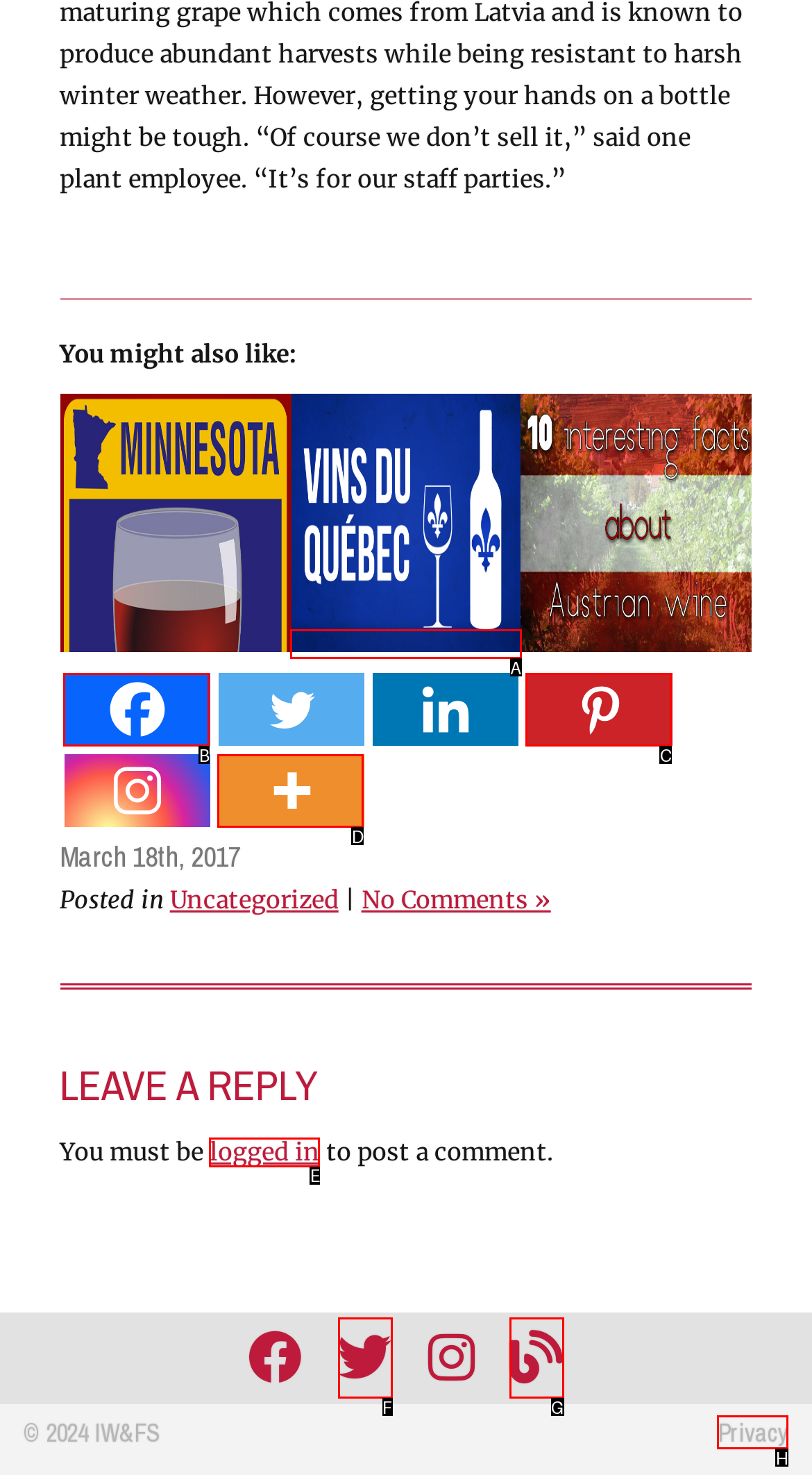Which option aligns with the description: title="Follow us on Twitter…"? Respond by selecting the correct letter.

F